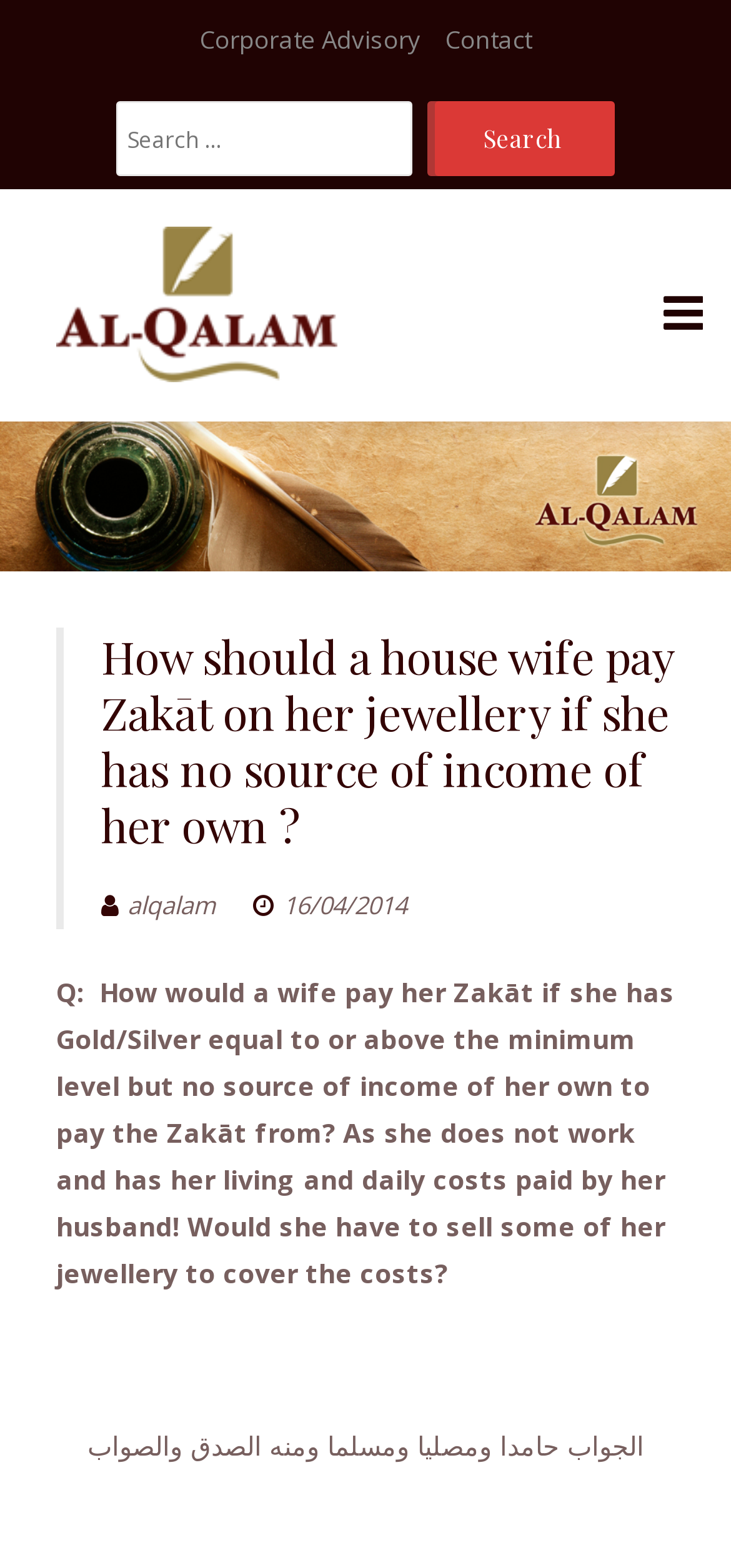Identify and provide the title of the webpage.

How should a house wife pay Zakāt on her jewellery if she has no source of income of her own ?